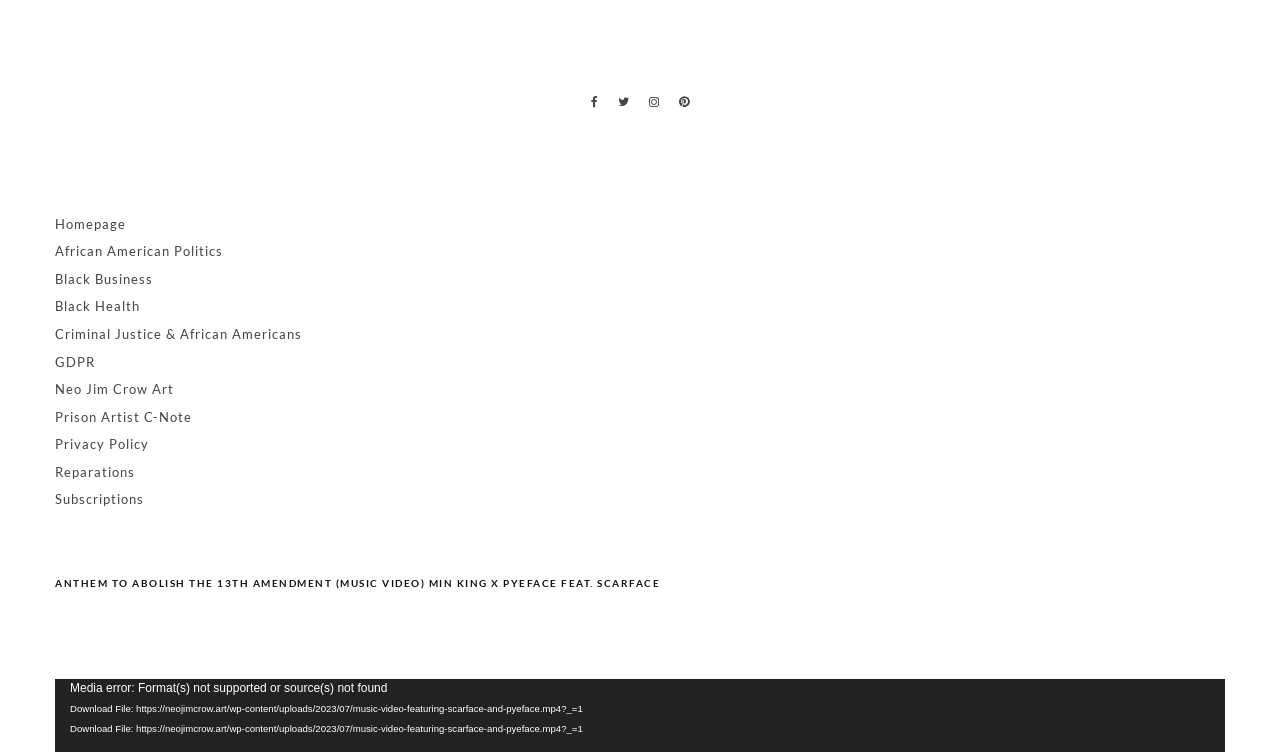Please determine the bounding box coordinates, formatted as (top-left x, top-left y, bottom-right x, bottom-right y), with all values as floating point numbers between 0 and 1. Identify the bounding box of the region described as: Download File: https://neojimcrow.art/wp-content/uploads/2023/07/music-video-featuring-scarface-and-pyeface.mp4?_=1

[0.043, 0.932, 0.957, 0.953]